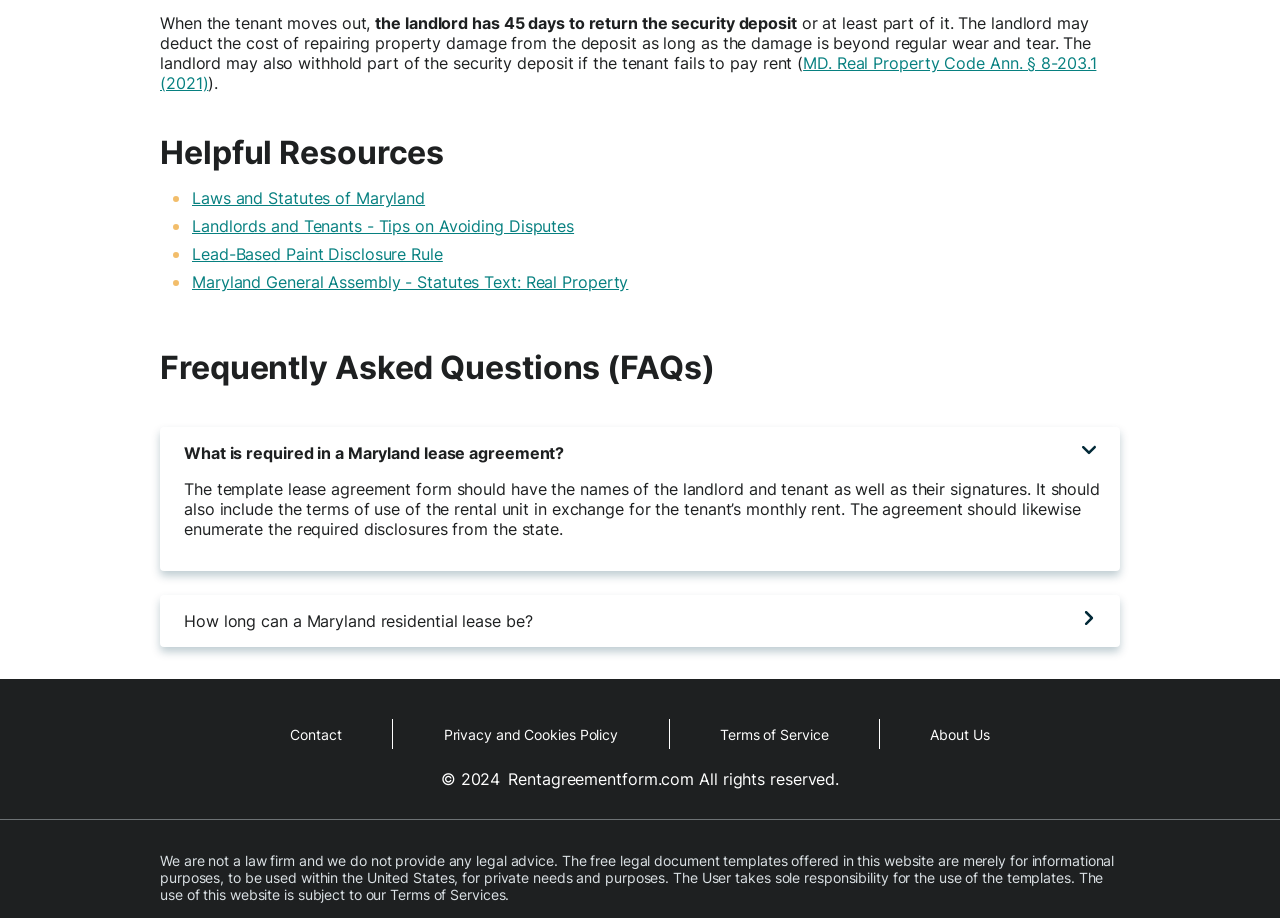Highlight the bounding box of the UI element that corresponds to this description: "Laws and Statutes of Maryland".

[0.15, 0.205, 0.332, 0.227]